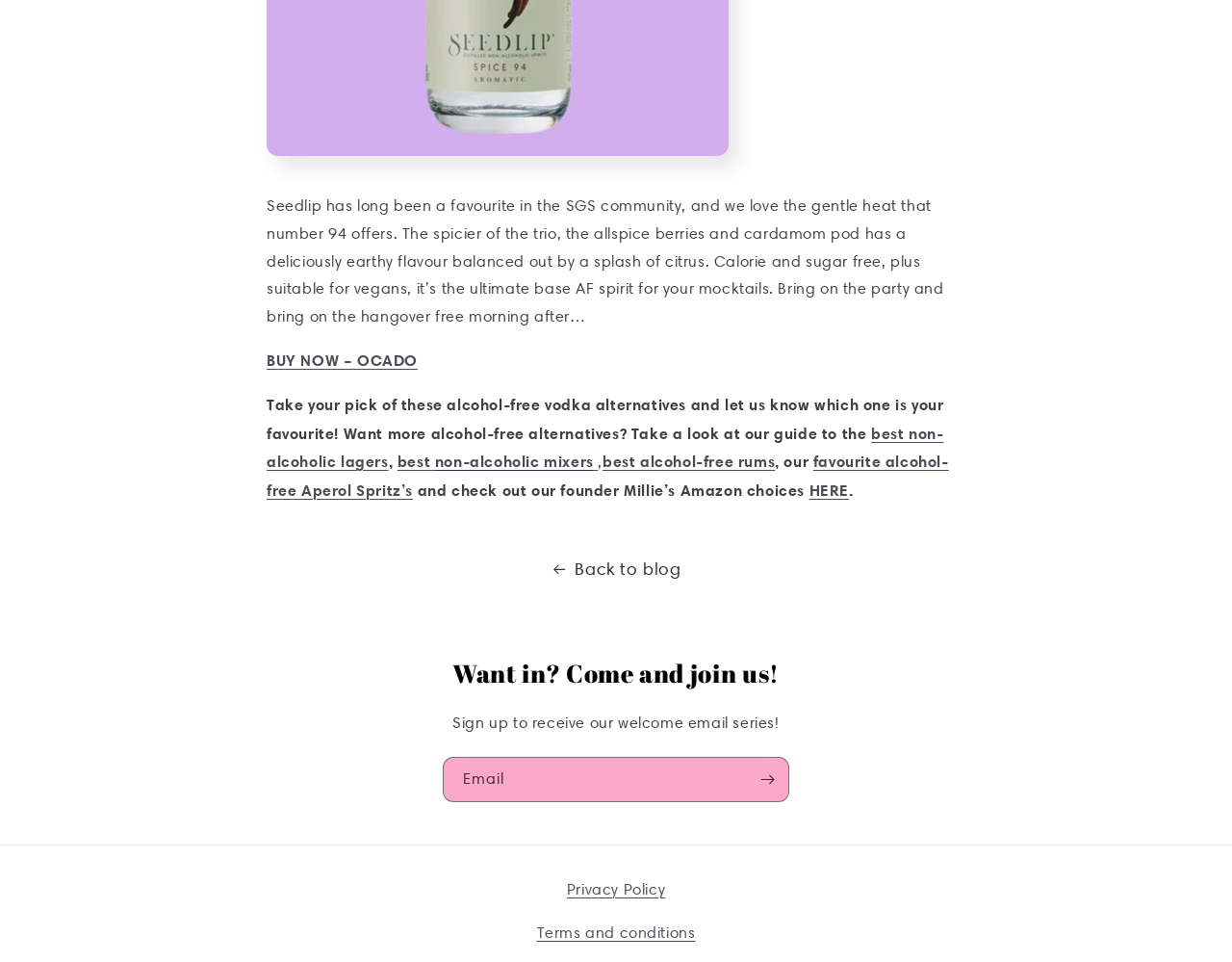Ascertain the bounding box coordinates for the UI element detailed here: "parent_node: Email name="contact[email]" placeholder="Email"". The coordinates should be provided as [left, top, right, bottom] with each value being a float between 0 and 1.

[0.36, 0.787, 0.64, 0.833]